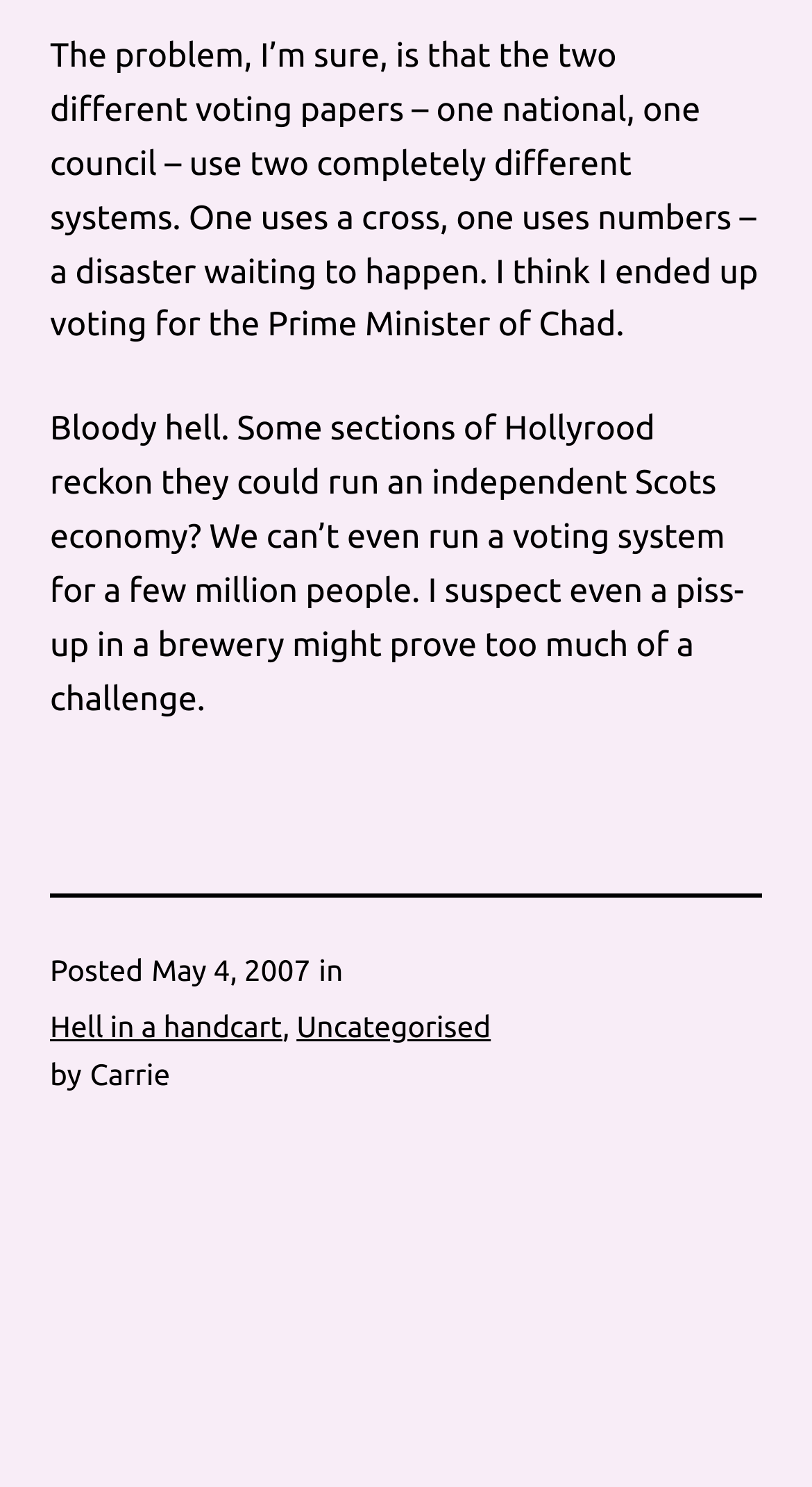Bounding box coordinates are specified in the format (top-left x, top-left y, bottom-right x, bottom-right y). All values are floating point numbers bounded between 0 and 1. Please provide the bounding box coordinate of the region this sentence describes: Hell in a handcart

[0.062, 0.679, 0.348, 0.702]